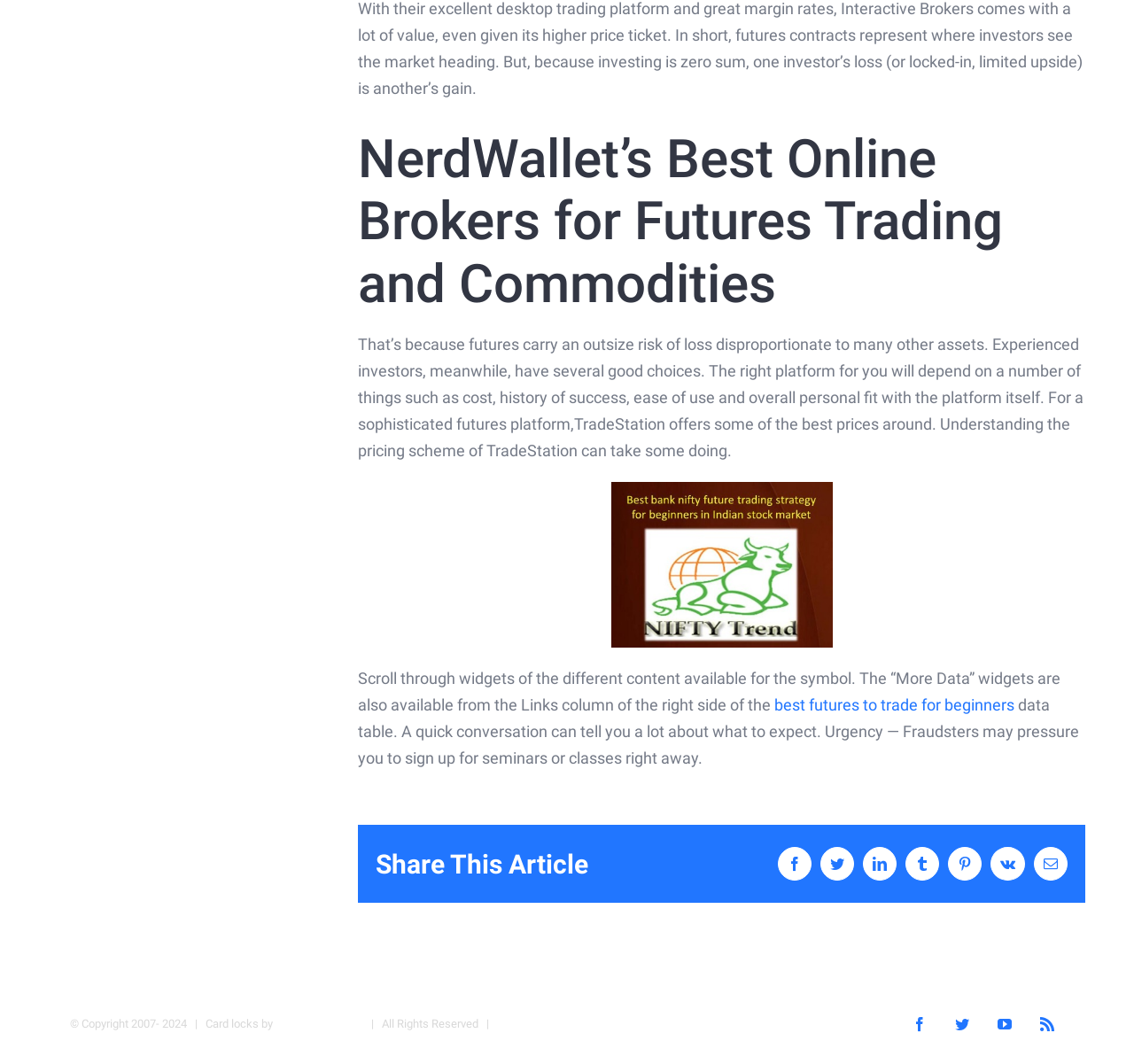Find the bounding box coordinates of the element to click in order to complete this instruction: "Read more about Forex Trading Made E Z". The bounding box coordinates must be four float numbers between 0 and 1, denoted as [left, top, right, bottom].

None